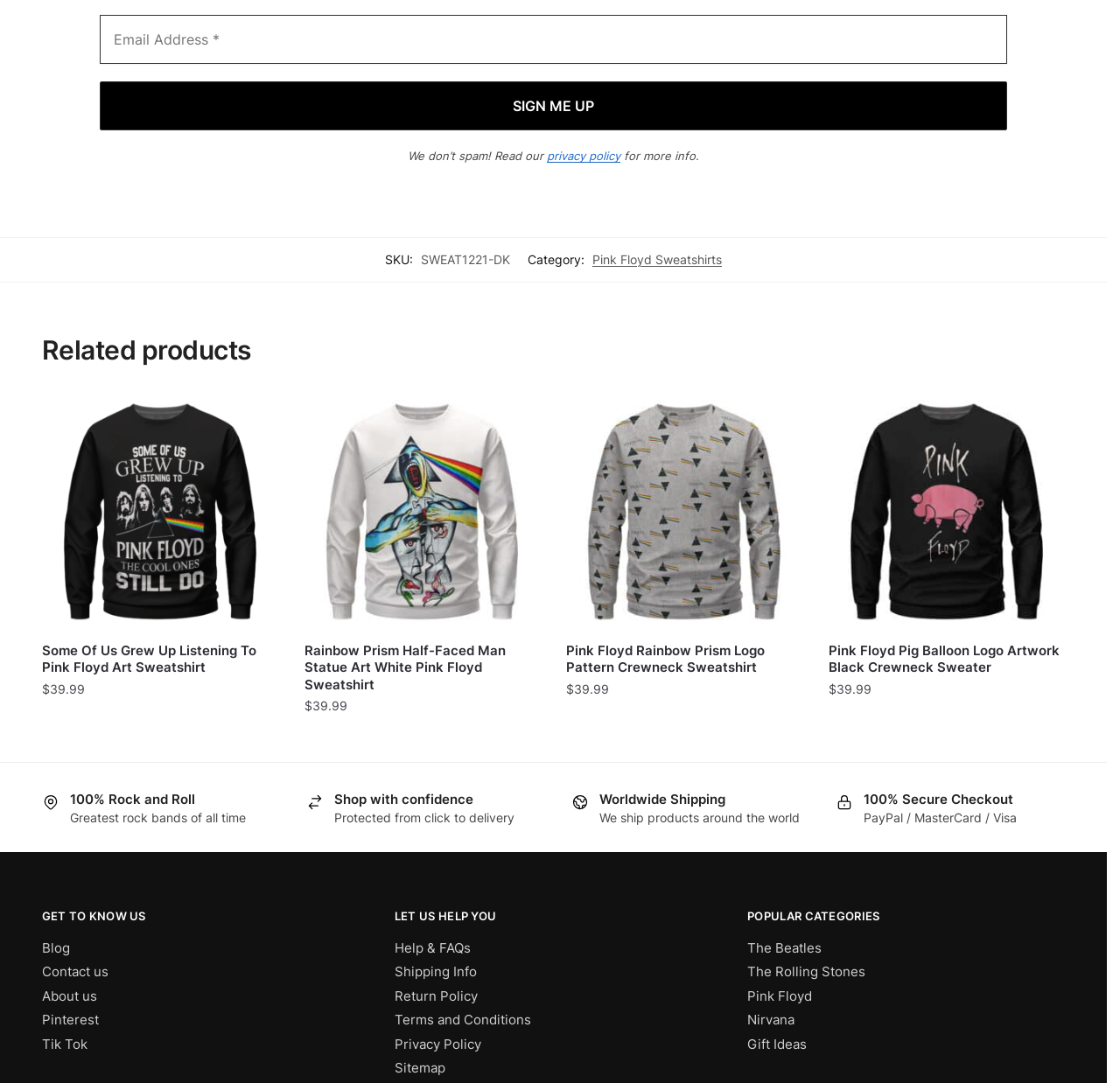Please specify the bounding box coordinates of the clickable region to carry out the following instruction: "Search the nest". The coordinates should be four float numbers between 0 and 1, in the format [left, top, right, bottom].

None